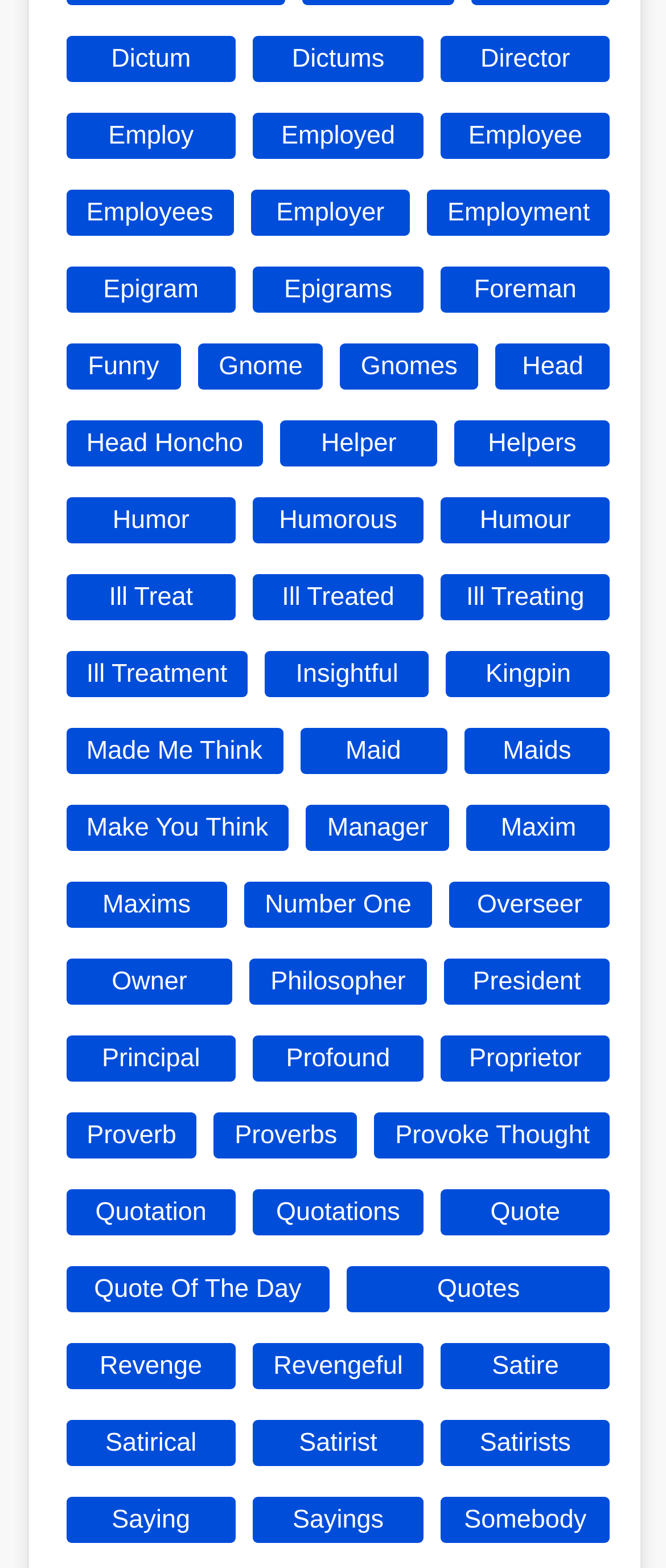Pinpoint the bounding box coordinates of the clickable element to carry out the following instruction: "Check the copyright information."

None